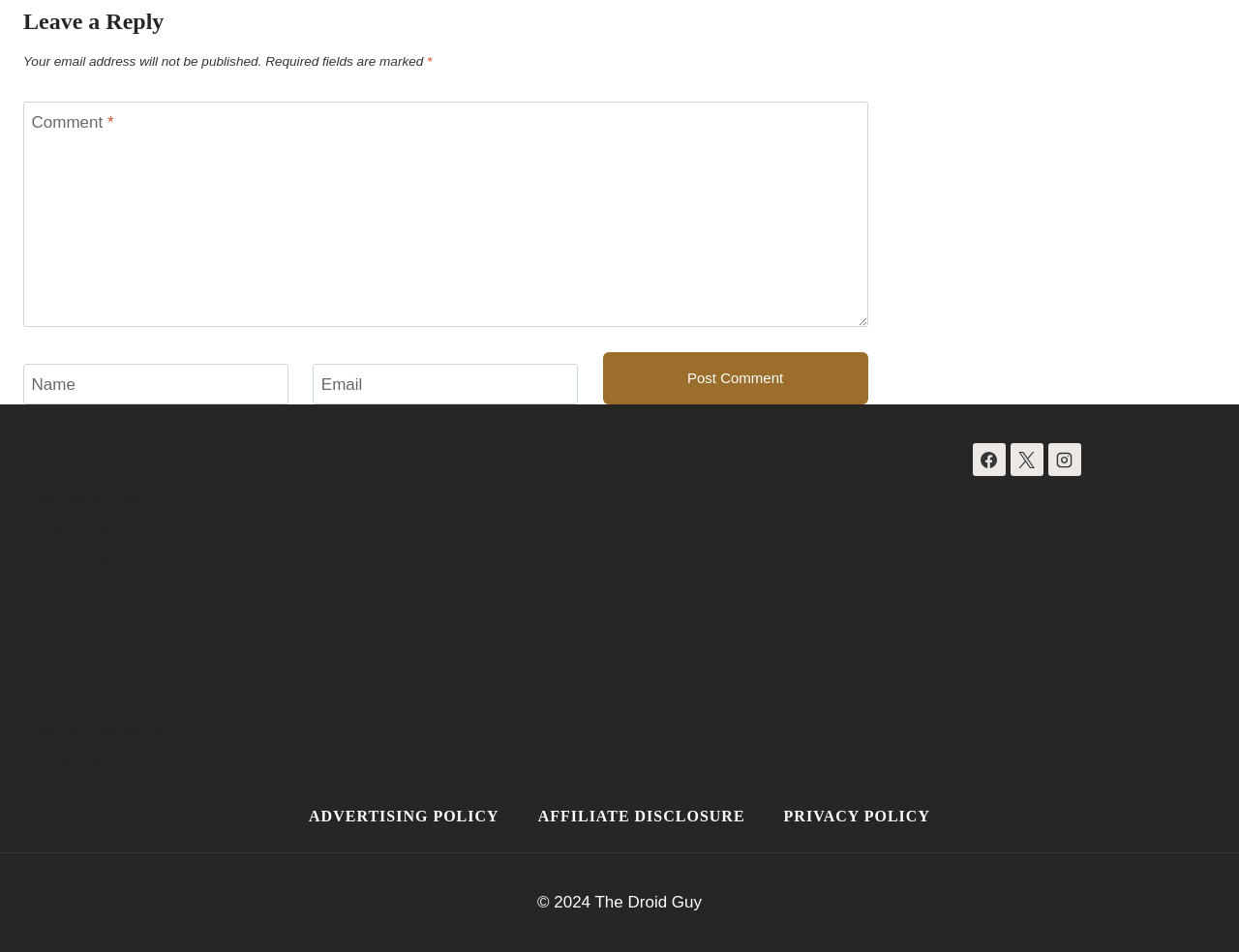Please provide a one-word or phrase answer to the question: 
What is the purpose of the 'Post Comment' button?

To submit a comment